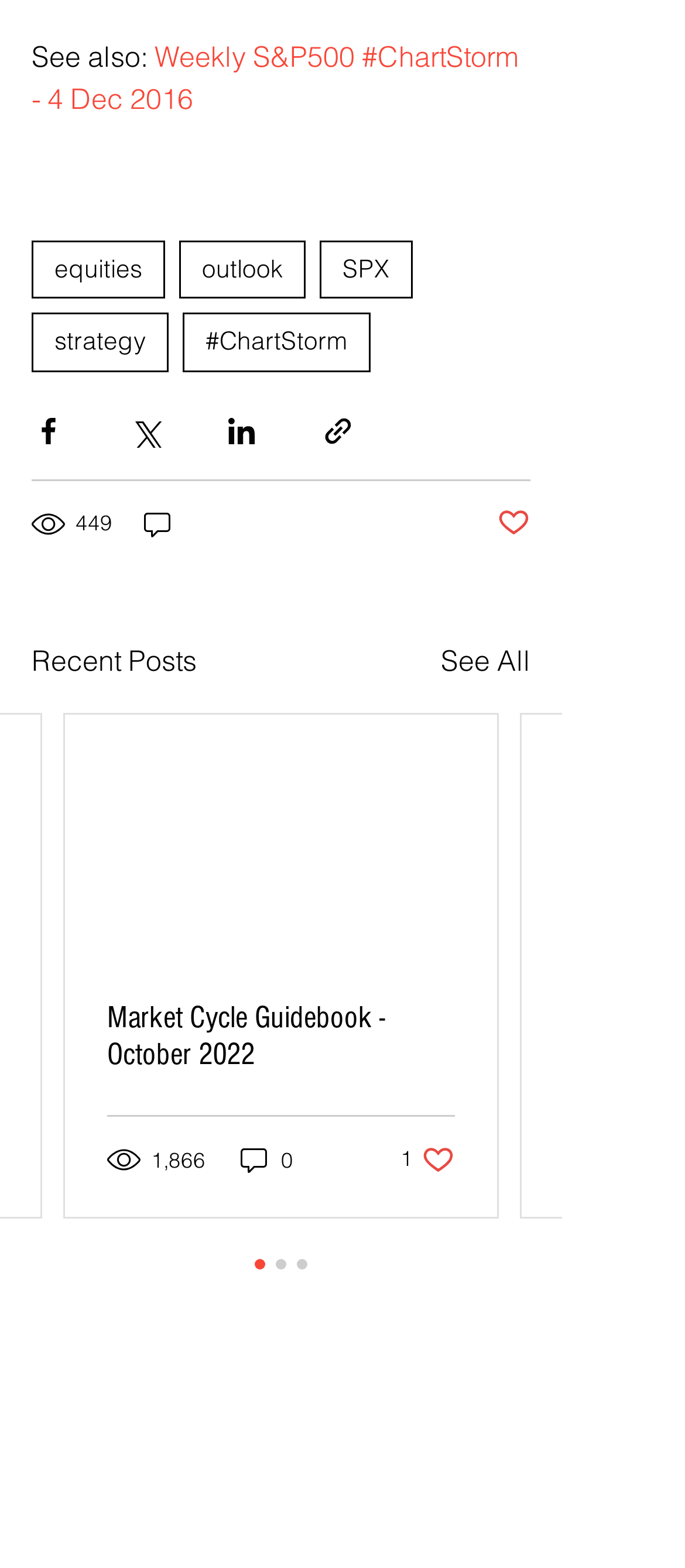Carefully observe the image and respond to the question with a detailed answer:
How many views does the first article have?

The first article is located below the navigation section, and it has a generic element with the text '449 views', which indicates the number of views for this article.